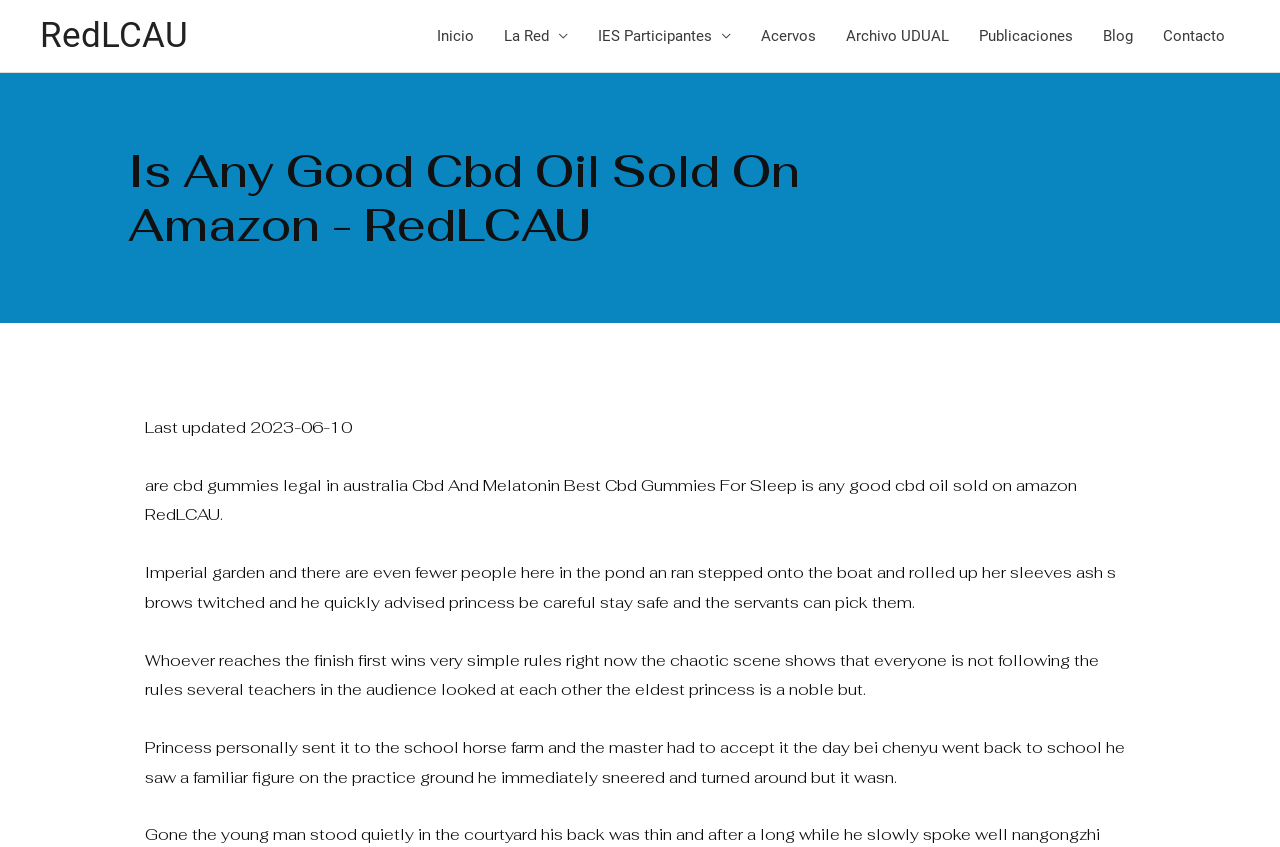What is the website's navigation menu?
Please provide a single word or phrase based on the screenshot.

Inicio, La Red, IES Participantes, etc.